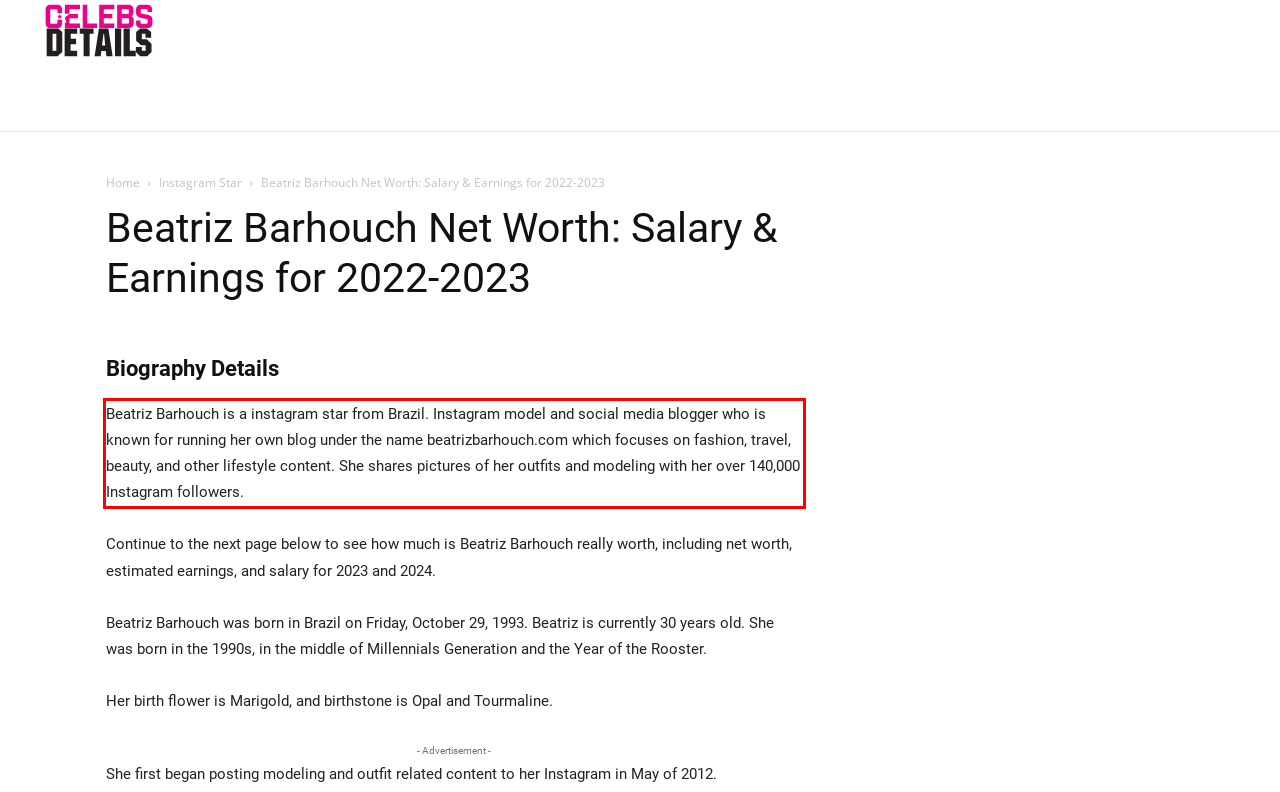With the given screenshot of a webpage, locate the red rectangle bounding box and extract the text content using OCR.

Beatriz Barhouch is a instagram star from Brazil. Instagram model and social media blogger who is known for running her own blog under the name beatrizbarhouch.com which focuses on fashion, travel, beauty, and other lifestyle content. She shares pictures of her outfits and modeling with her over 140,000 Instagram followers.